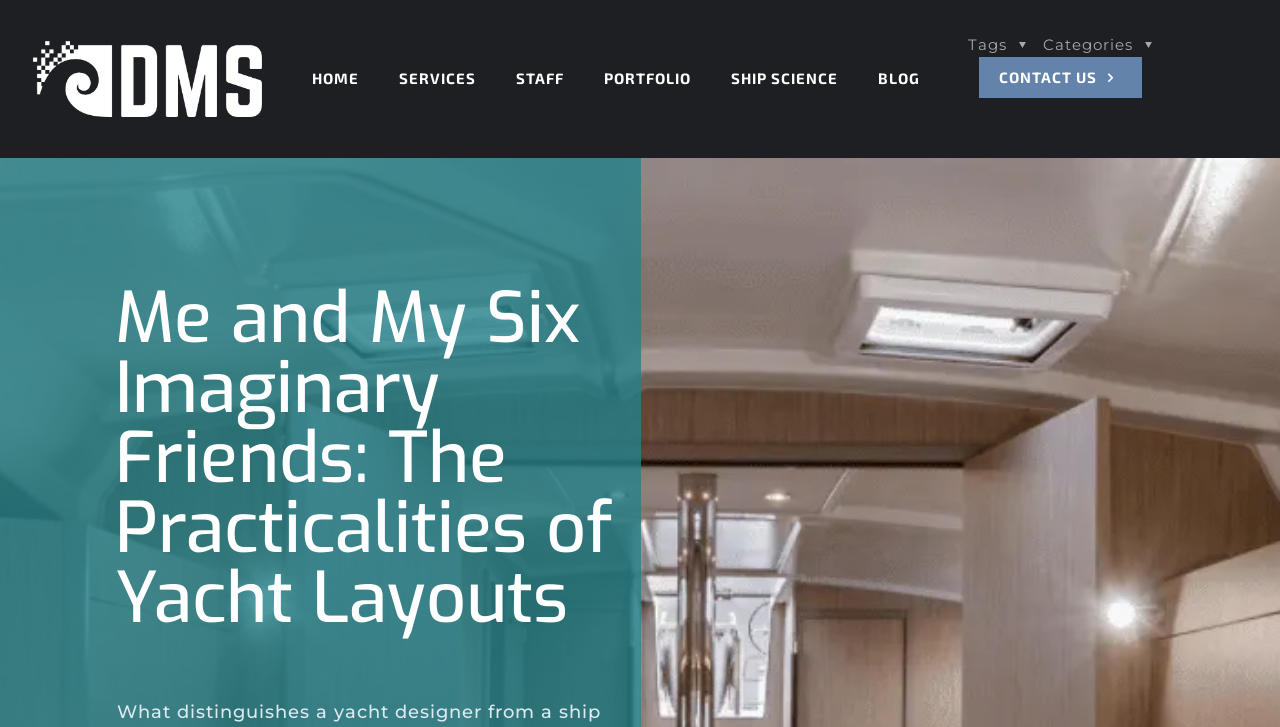Please extract and provide the main headline of the webpage.

Me and My Six Imaginary Friends: The Practicalities of Yacht Layouts